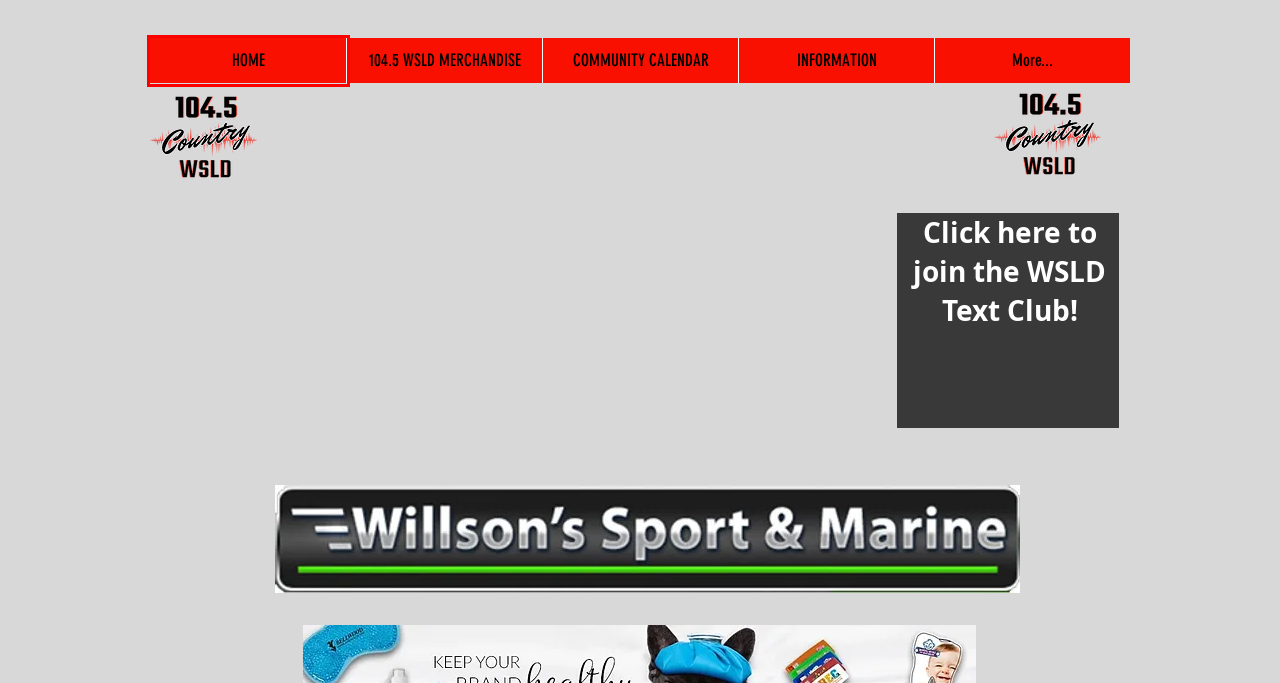You are presented with a screenshot of a webpage containing a red bounding box around an element. Determine which webpage description best describes the new webpage after clicking on the highlighted element. Here are the candidates:
A. News
B. Big Deals
C. 104.5 WSLD MERCHANDISE | 1045wsld
D. COMMUNITY CALENDAR | 1045wsld
E. 104.5 WSLD Country Radio Station - Local Advertsing & Community Events
F. LOCAL NEWS | 1045wsld
G. Whitewater Felony Retail Theft
H. INFORMATION | 1045wsld

E